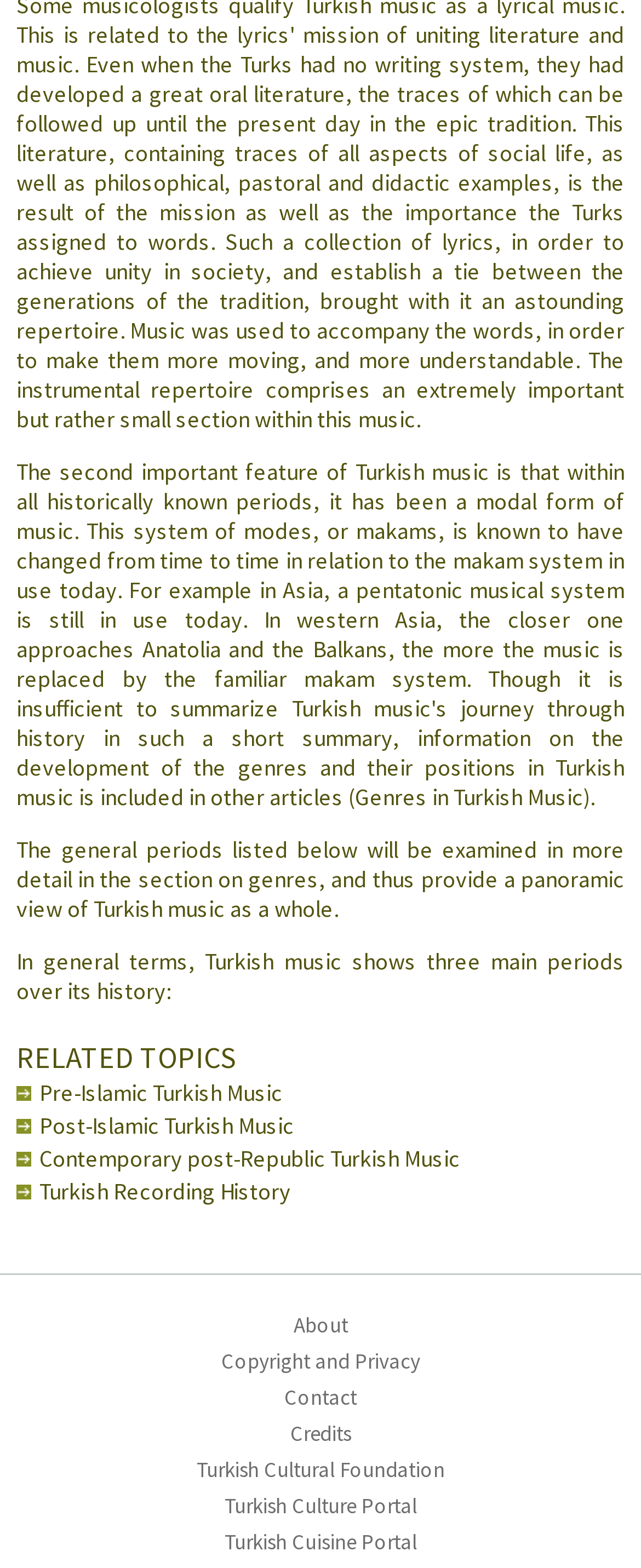How many portals are mentioned at the bottom of the page?
Deliver a detailed and extensive answer to the question.

At the bottom of the page, there are three portal links mentioned: 'Turkish Cultural Foundation', 'Turkish Culture Portal', and 'Turkish Cuisine Portal'.